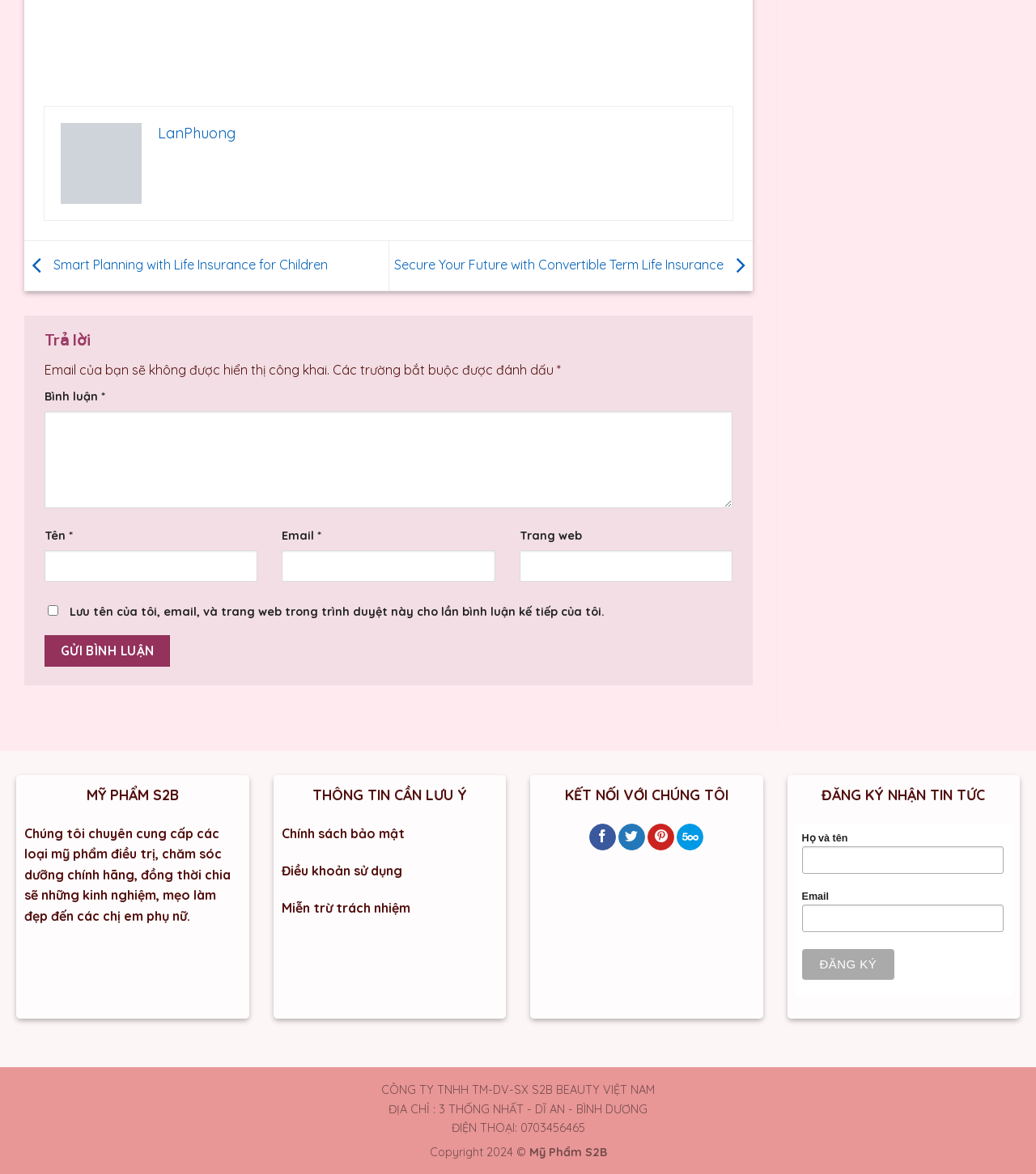Could you highlight the region that needs to be clicked to execute the instruction: "Follow on Facebook"?

[0.569, 0.701, 0.595, 0.724]